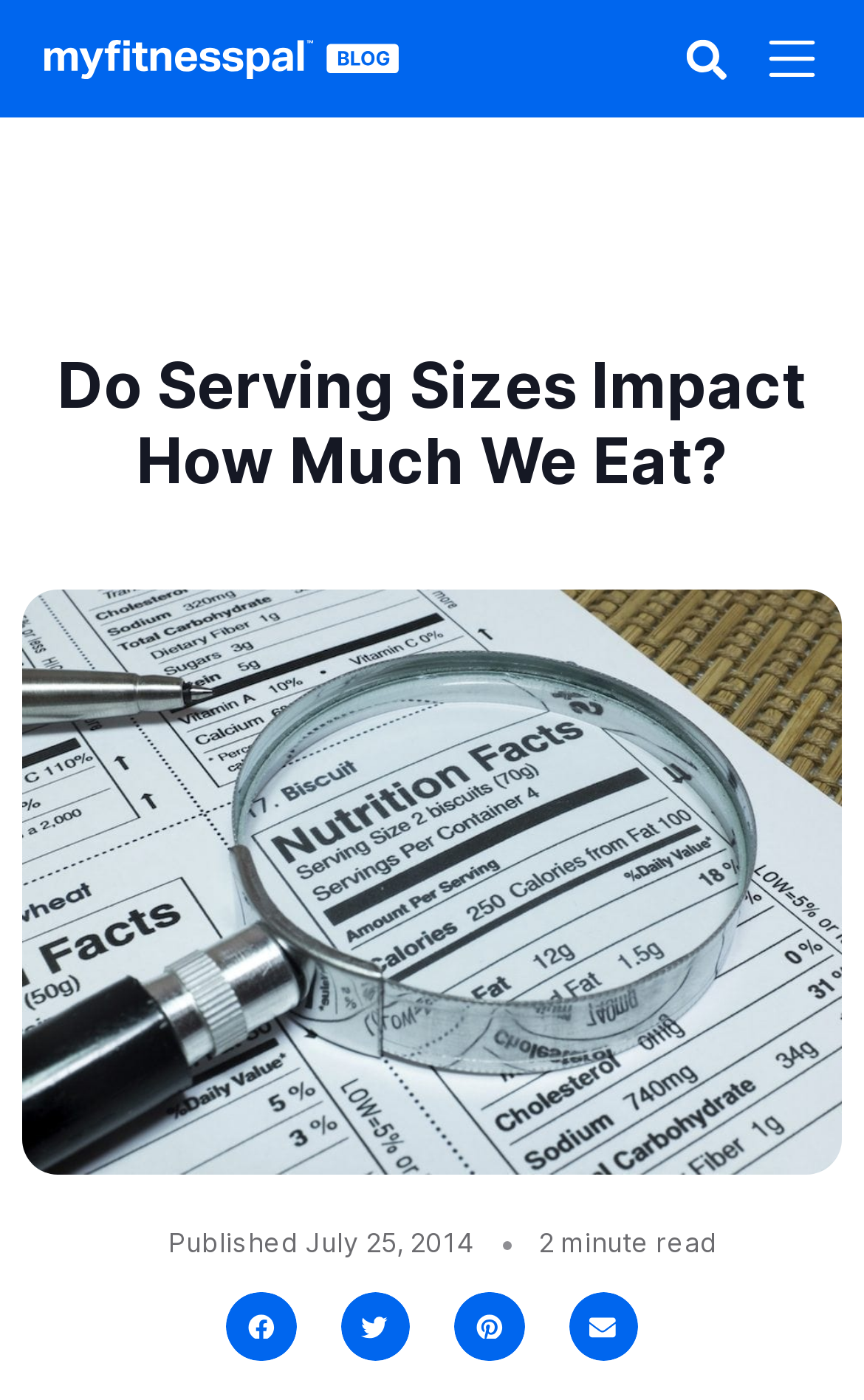What social media platforms can the article be shared on?
Based on the visual information, provide a detailed and comprehensive answer.

The social media platforms that the article can be shared on are indicated by the buttons 'Share on facebook', 'Share on twitter', 'Share on pinterest', and 'Share on email' which are located at the bottom of the webpage.